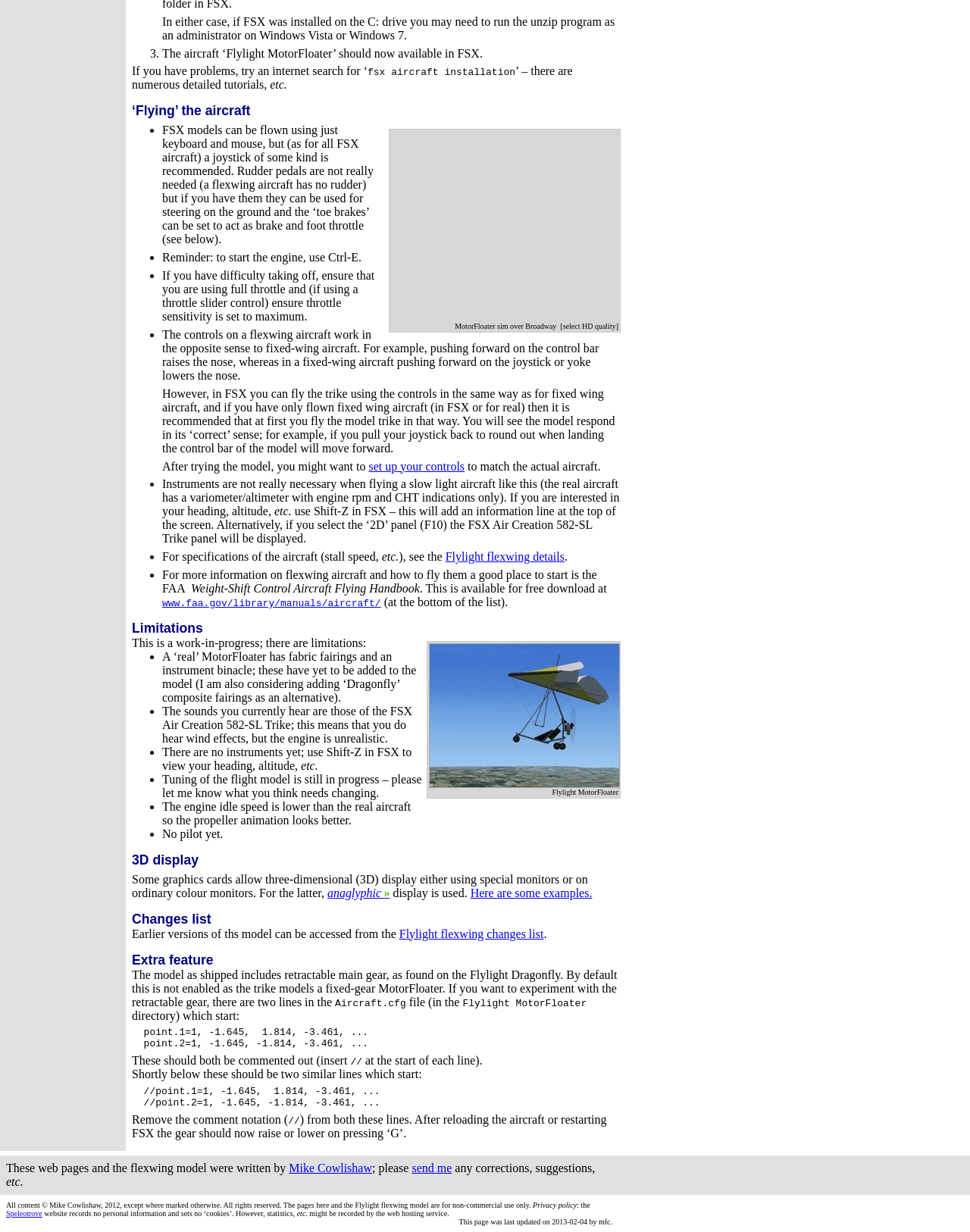Identify the bounding box coordinates for the UI element described as: "send me". The coordinates should be provided as four floats between 0 and 1: [left, top, right, bottom].

[0.425, 0.943, 0.466, 0.953]